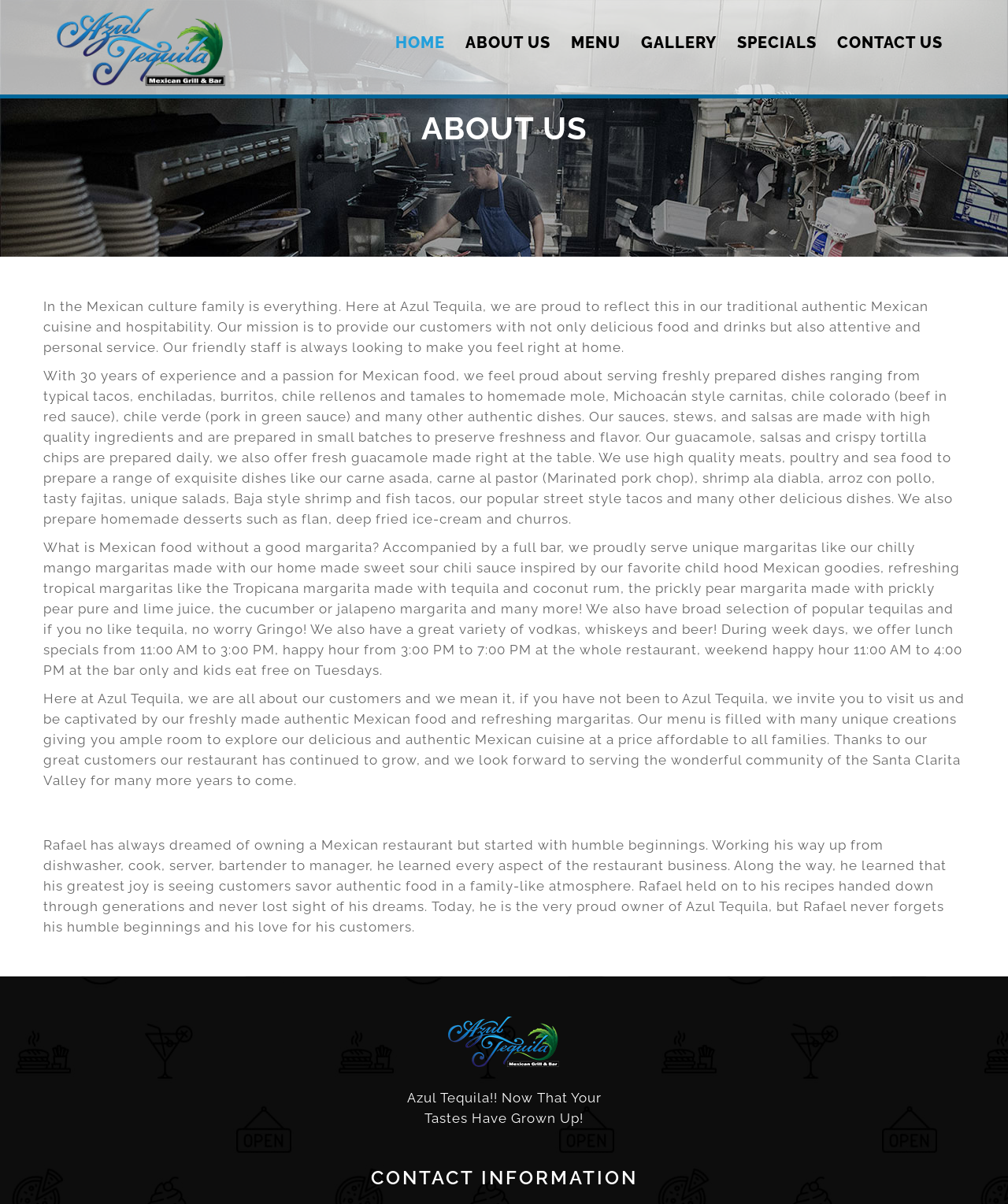Please provide the bounding box coordinates in the format (top-left x, top-left y, bottom-right x, bottom-right y). Remember, all values are floating point numbers between 0 and 1. What is the bounding box coordinate of the region described as: Girardian Lectionary Study via Zoom

None